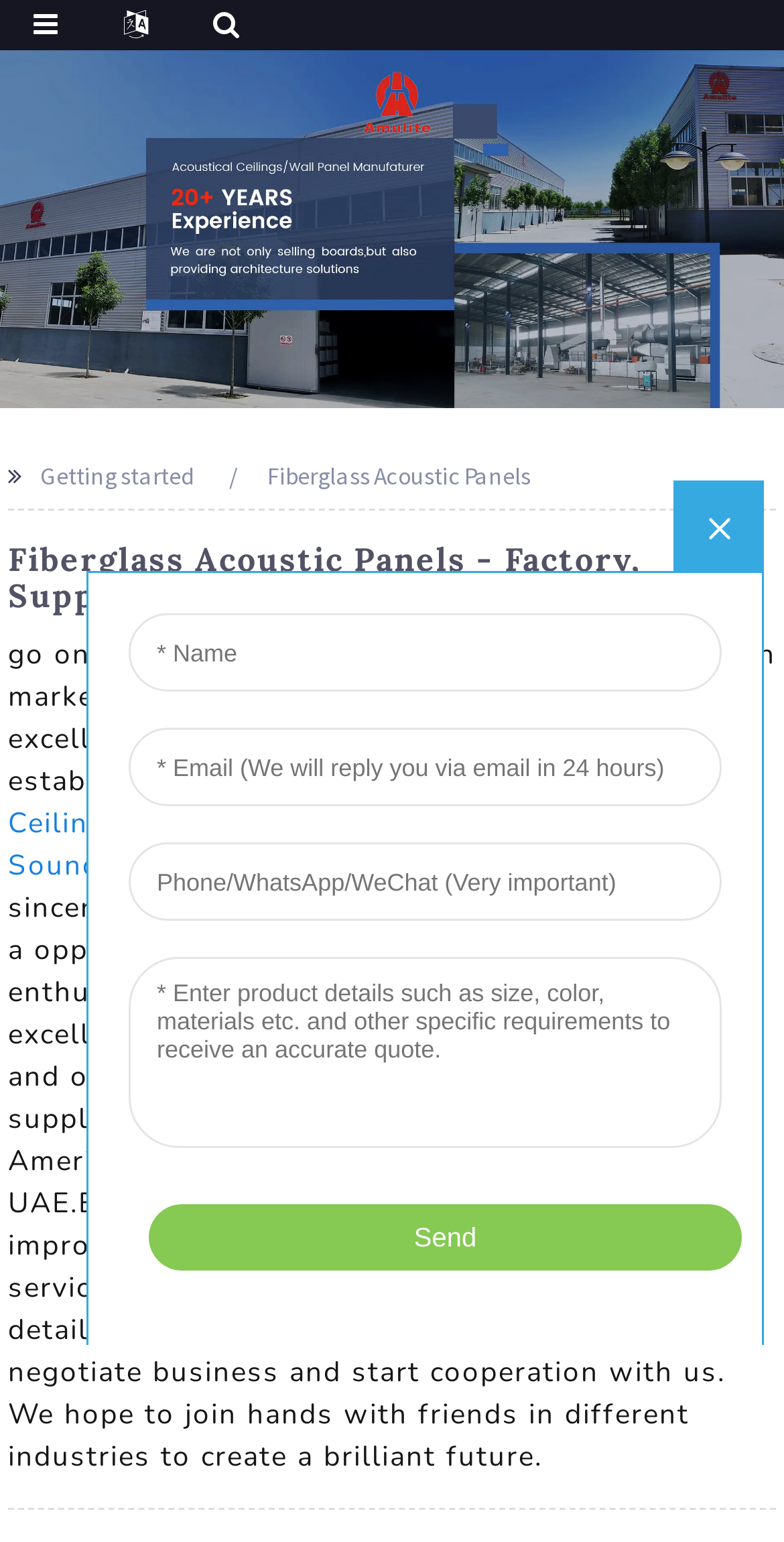Identify the bounding box coordinates of the clickable section necessary to follow the following instruction: "View AM-1". The coordinates should be presented as four float numbers from 0 to 1, i.e., [left, top, right, bottom].

[0.0, 0.119, 1.0, 0.142]